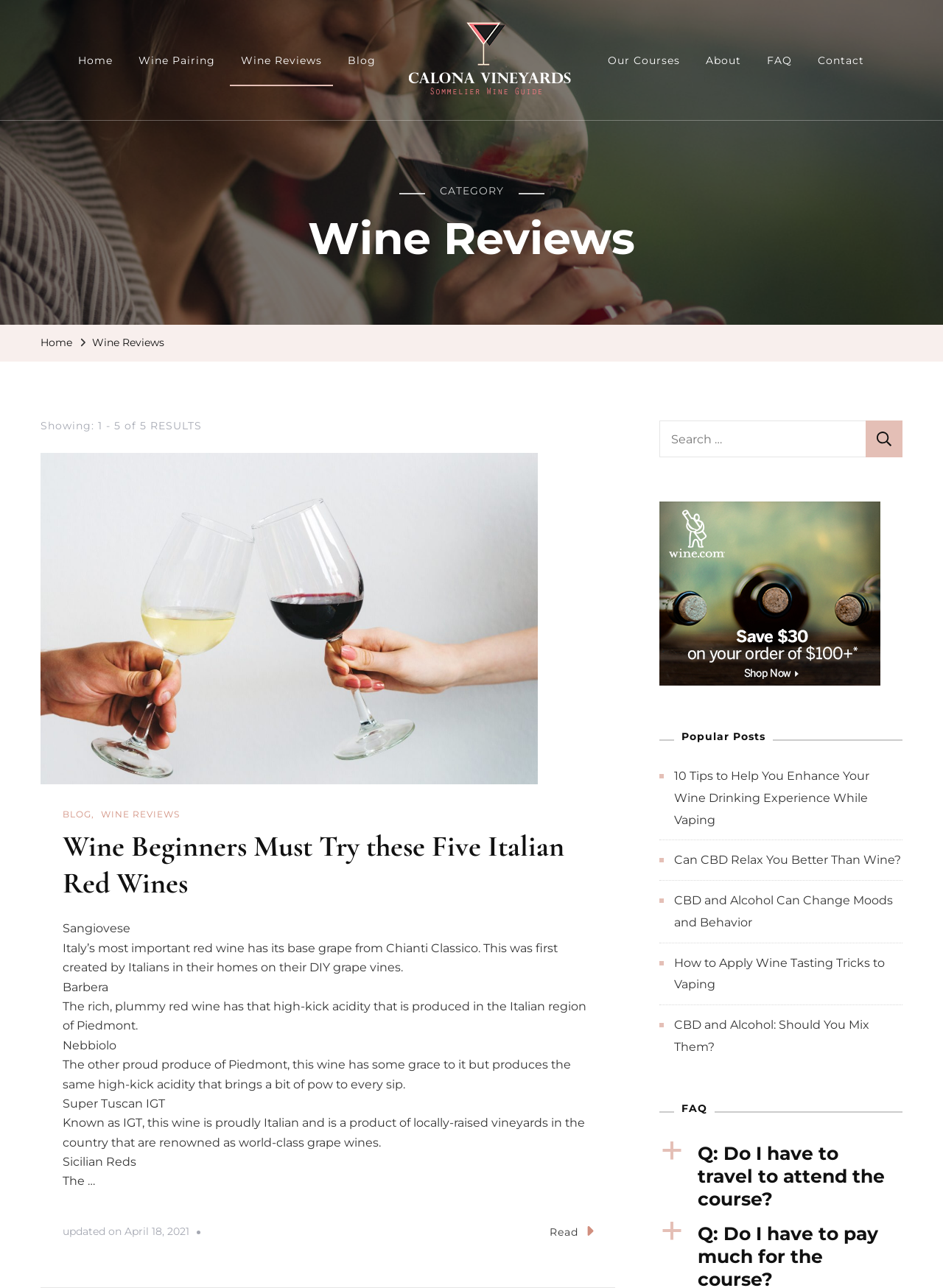Based on the visual content of the image, answer the question thoroughly: How many wine reviews are shown on this page?

I found the text 'Showing: 1 - 5 of 5 RESULTS' with the bounding box coordinates [0.043, 0.325, 0.214, 0.336], which indicates that there are 5 wine reviews shown on this page.